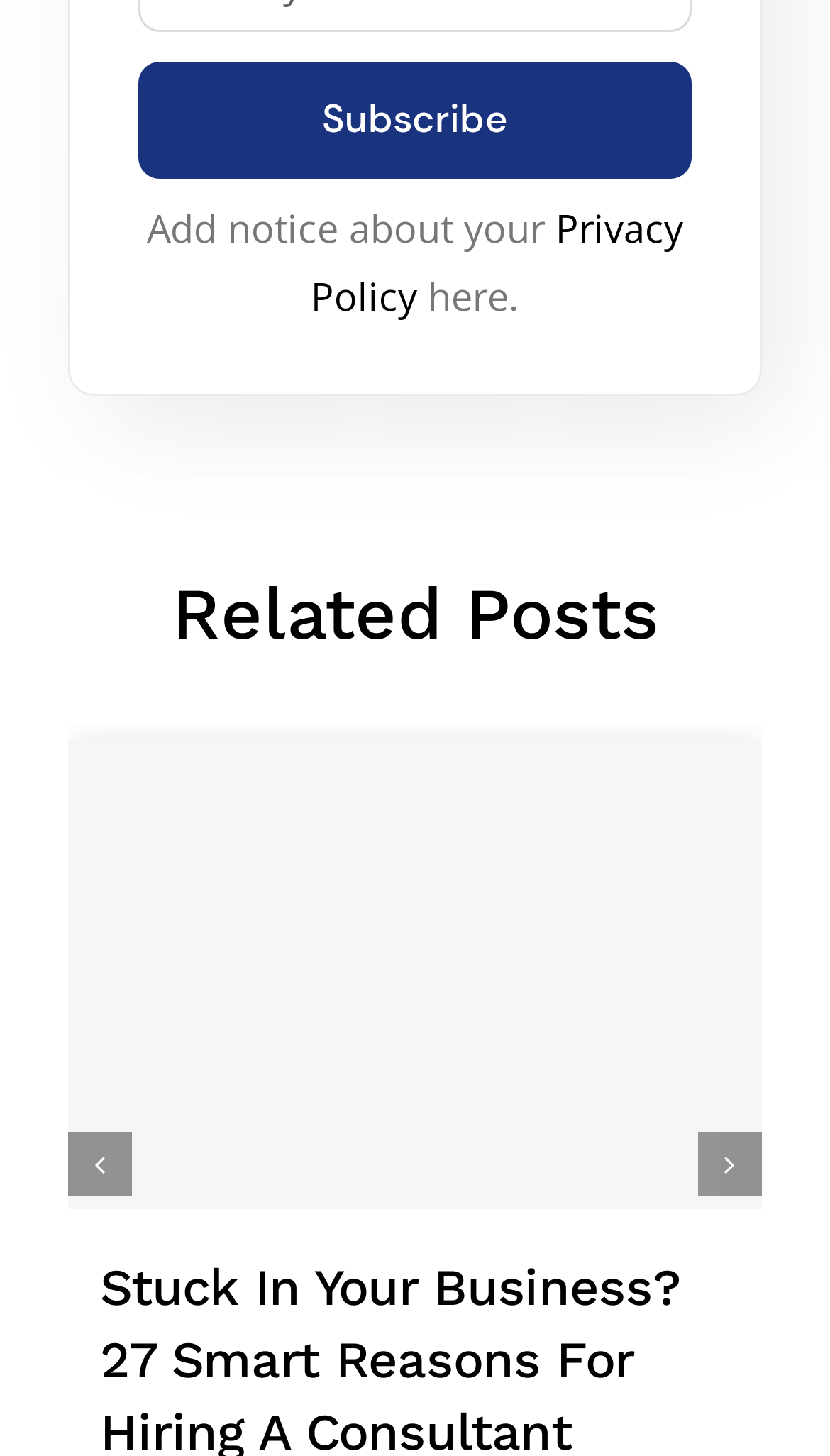Using the provided description: "Privacy Policy", find the bounding box coordinates of the corresponding UI element. The output should be four float numbers between 0 and 1, in the format [left, top, right, bottom].

[0.374, 0.139, 0.823, 0.221]